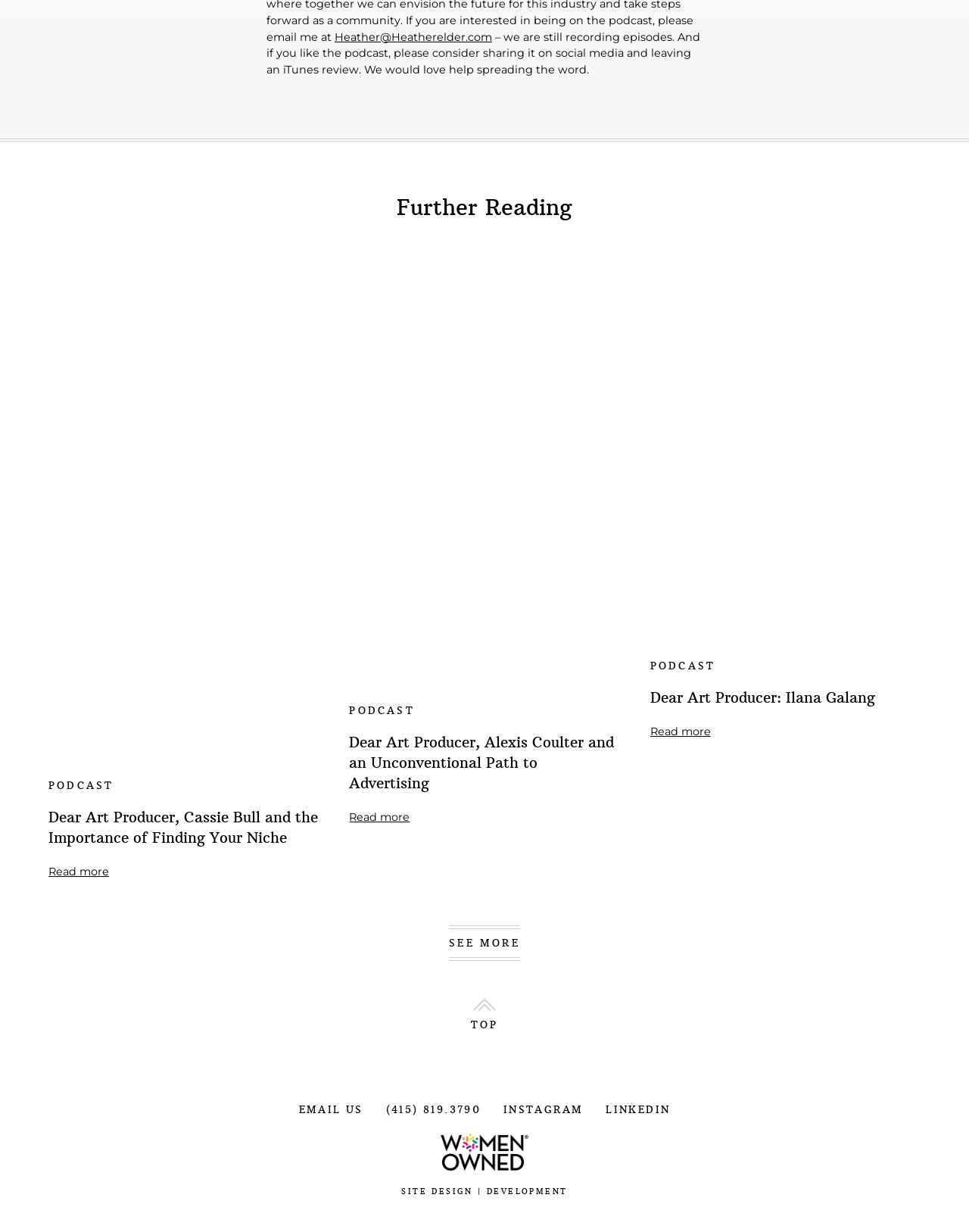Please reply with a single word or brief phrase to the question: 
What is the label above the 'SEE MORE' button?

TOP